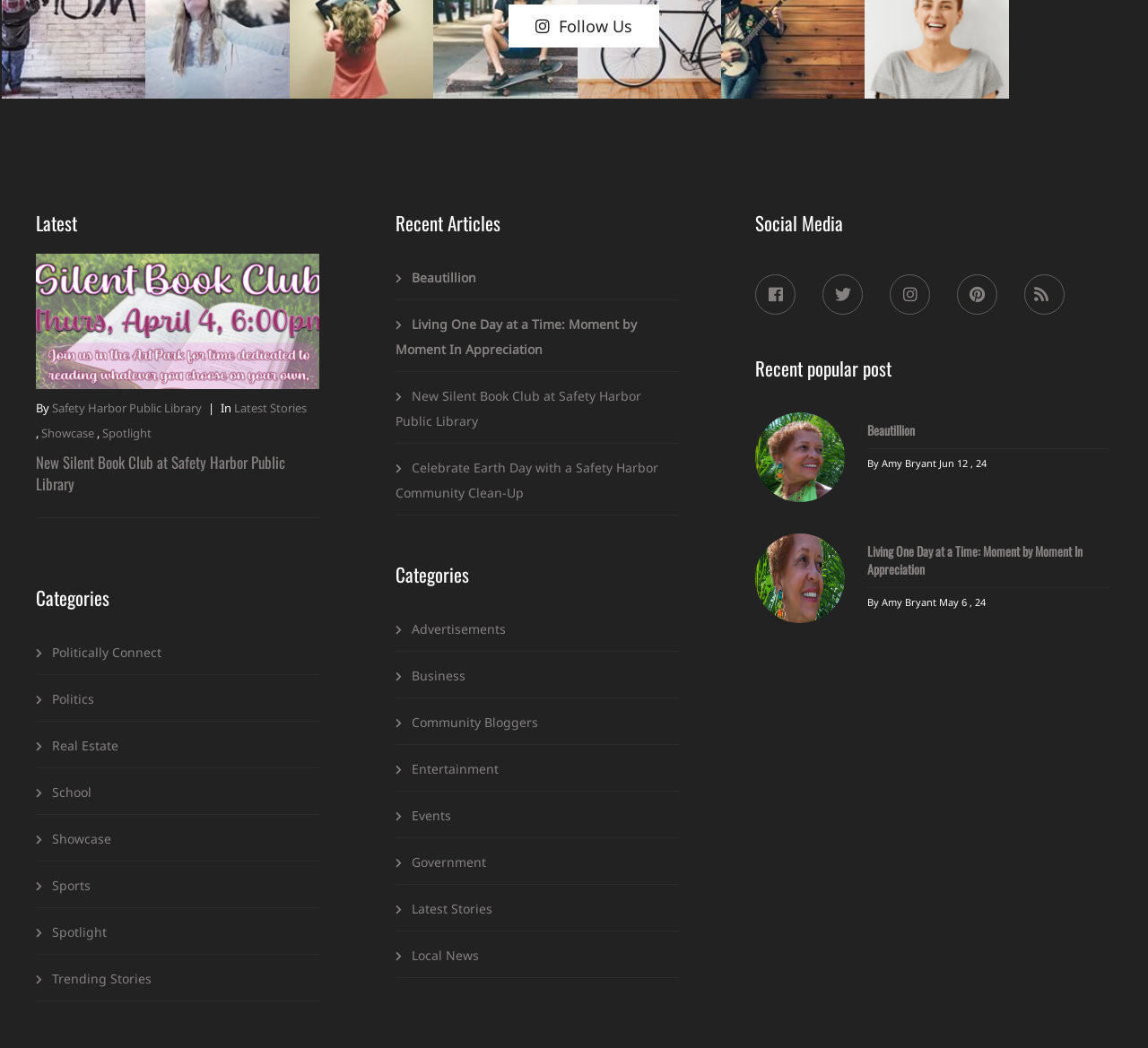Please respond to the question using a single word or phrase:
What is the date of the post 'Living One Day at a Time: Moment by Moment In Appreciation'?

May 6, 24